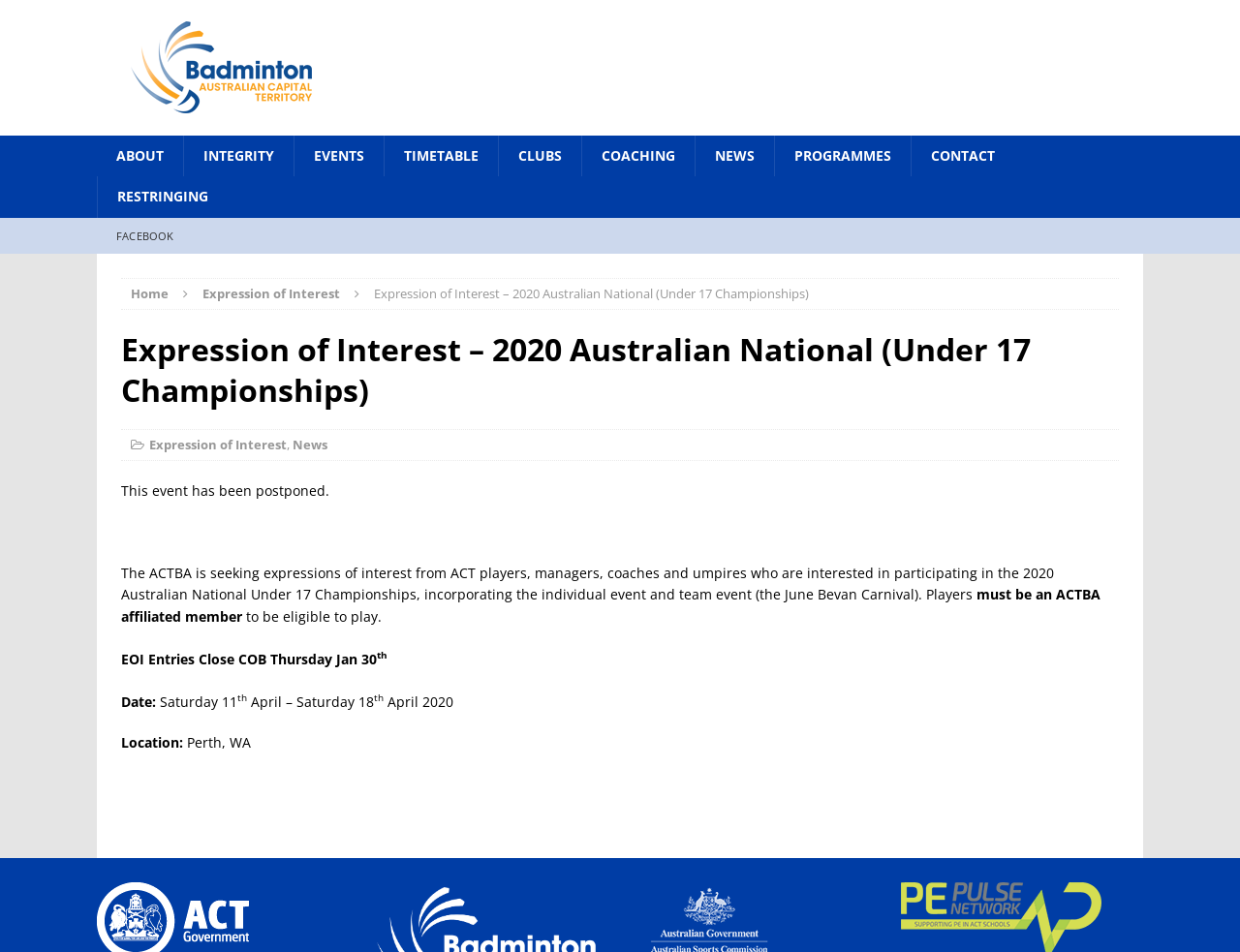Offer an extensive depiction of the webpage and its key elements.

The webpage is about the Expression of Interest for the 2020 Australian National Under 17 Championships, specifically for the ACT Badminton Association. 

At the top of the page, there is a logo of the ACT Badminton Association, accompanied by a link to the association's homepage. Below the logo, there is a navigation menu with 11 links, including "ABOUT", "INTEGRITY", "EVENTS", "TIMETABLE", "CLUBS", "COACHING", "NEWS", "PROGRAMMES", "CONTACT", and "RESTRINGING". 

Further down, there is a prominent heading that reads "Expression of Interest – 2020 Australian National (Under 17 Championships)". Below this heading, there are two links, "Expression of Interest" and "News", separated by a comma. 

The main content of the page is an article that provides information about the event. The article starts by announcing that the event has been postponed. It then explains that the ACTBA is seeking expressions of interest from ACT players, managers, coaches, and umpires who are interested in participating in the championships. The article also provides eligibility criteria, stating that players must be an ACTBA affiliated member to be eligible to play. 

The article continues to provide details about the event, including the deadline for EOI entries, the date of the event, and the location, which is Perth, WA.